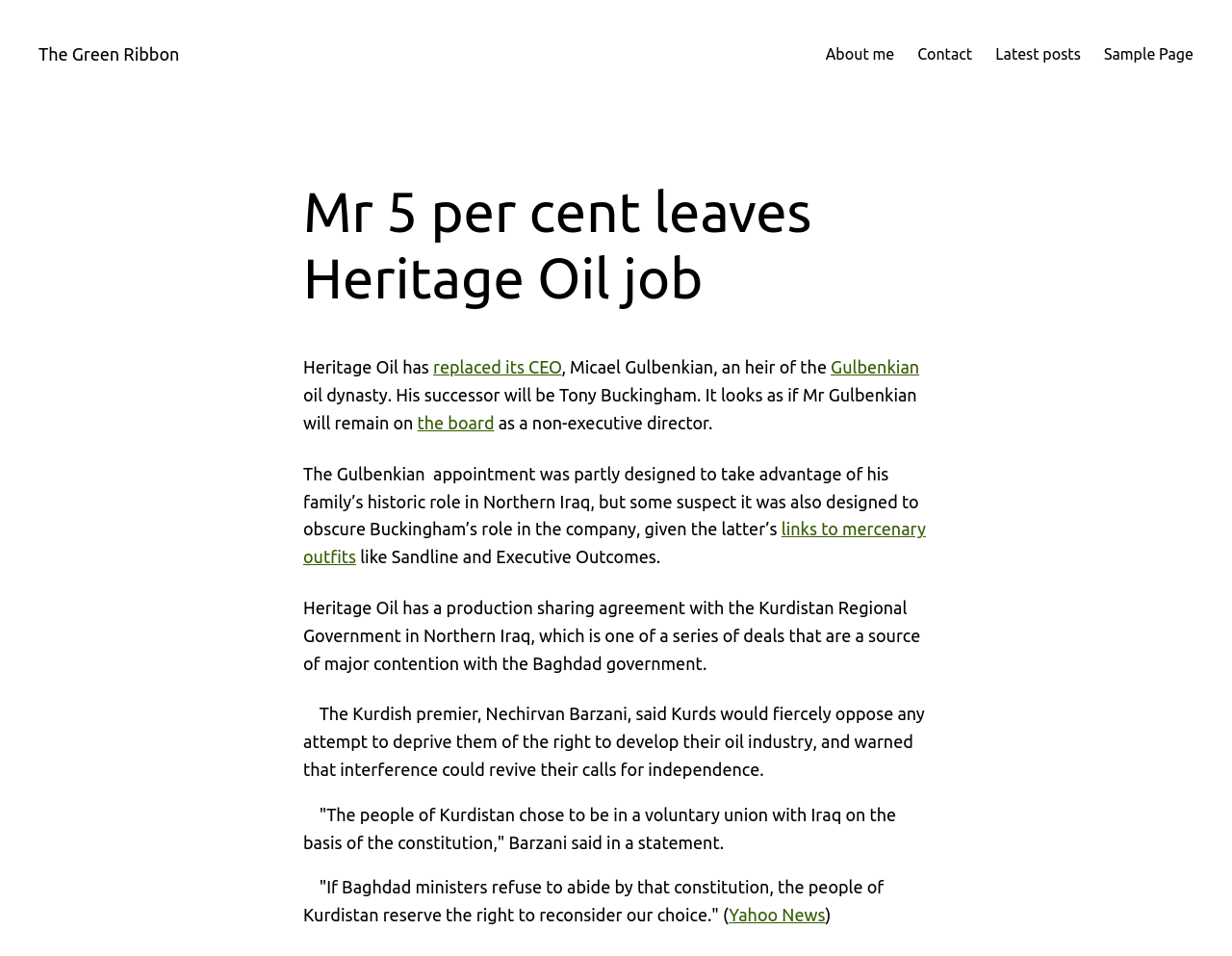Given the webpage screenshot, identify the bounding box of the UI element that matches this description: "About".

None